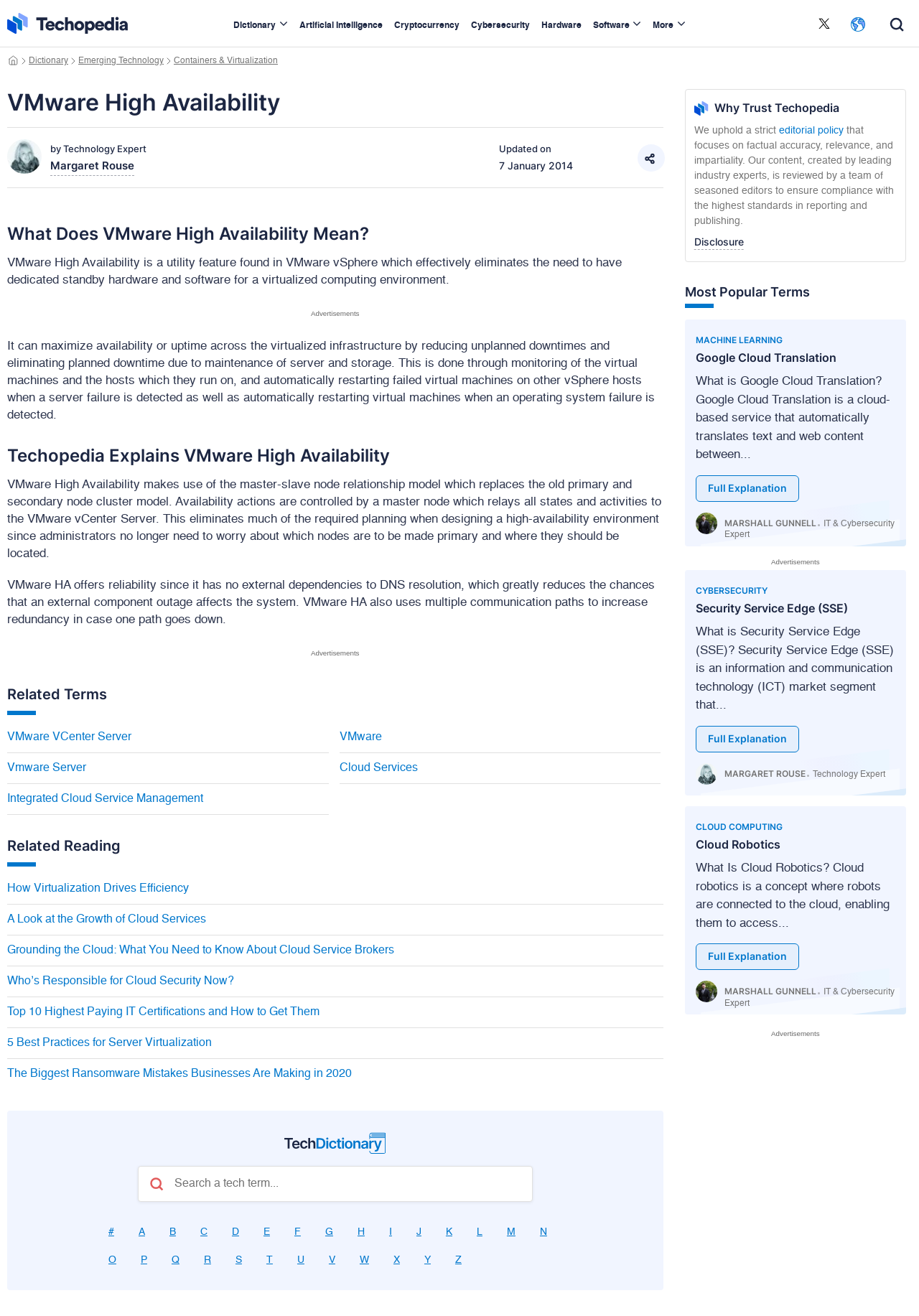Please determine the bounding box coordinates of the element's region to click for the following instruction: "Click the 'Dictionary' link".

[0.031, 0.043, 0.074, 0.05]